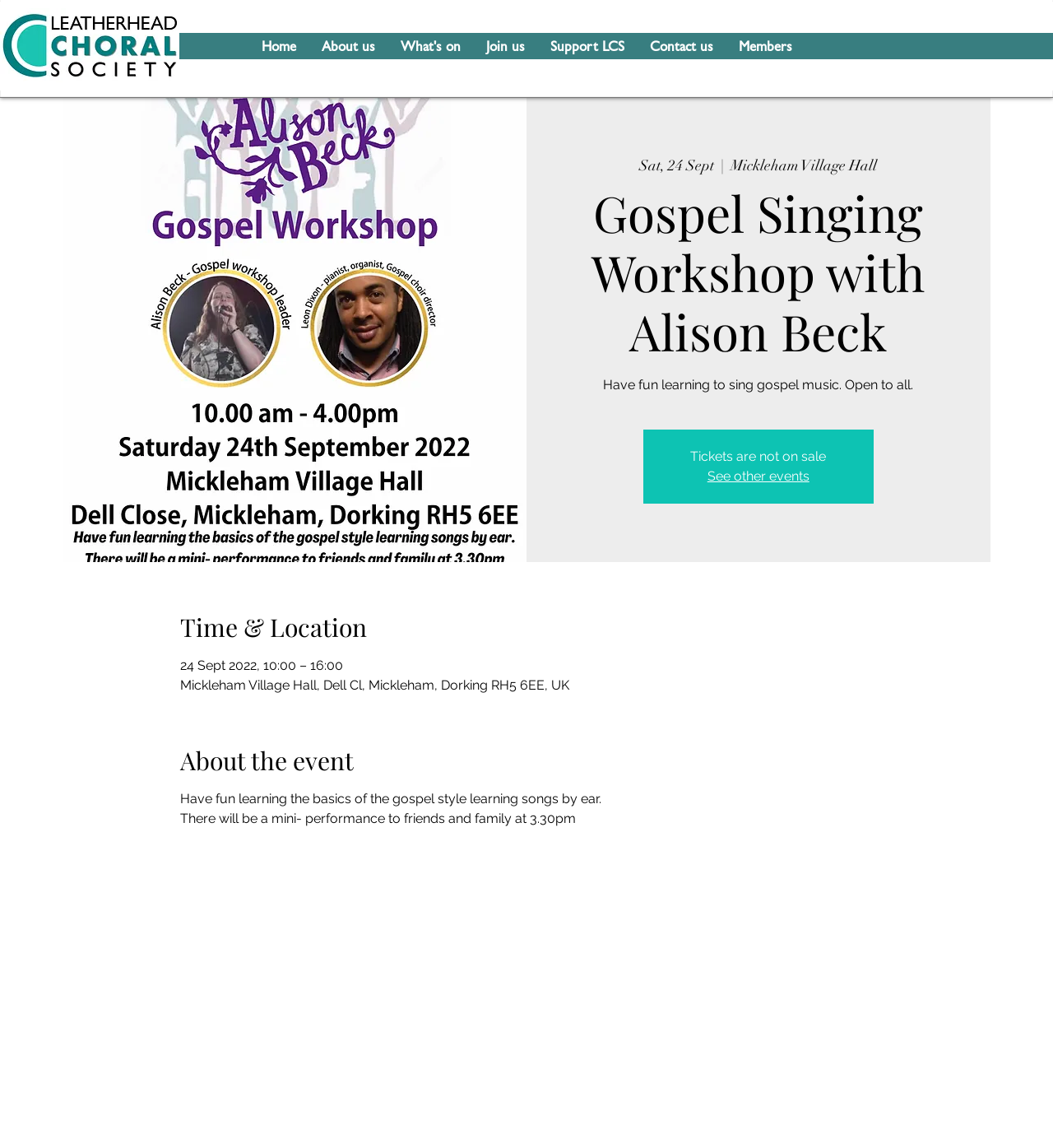Locate and provide the bounding box coordinates for the HTML element that matches this description: "Home".

[0.236, 0.029, 0.293, 0.052]